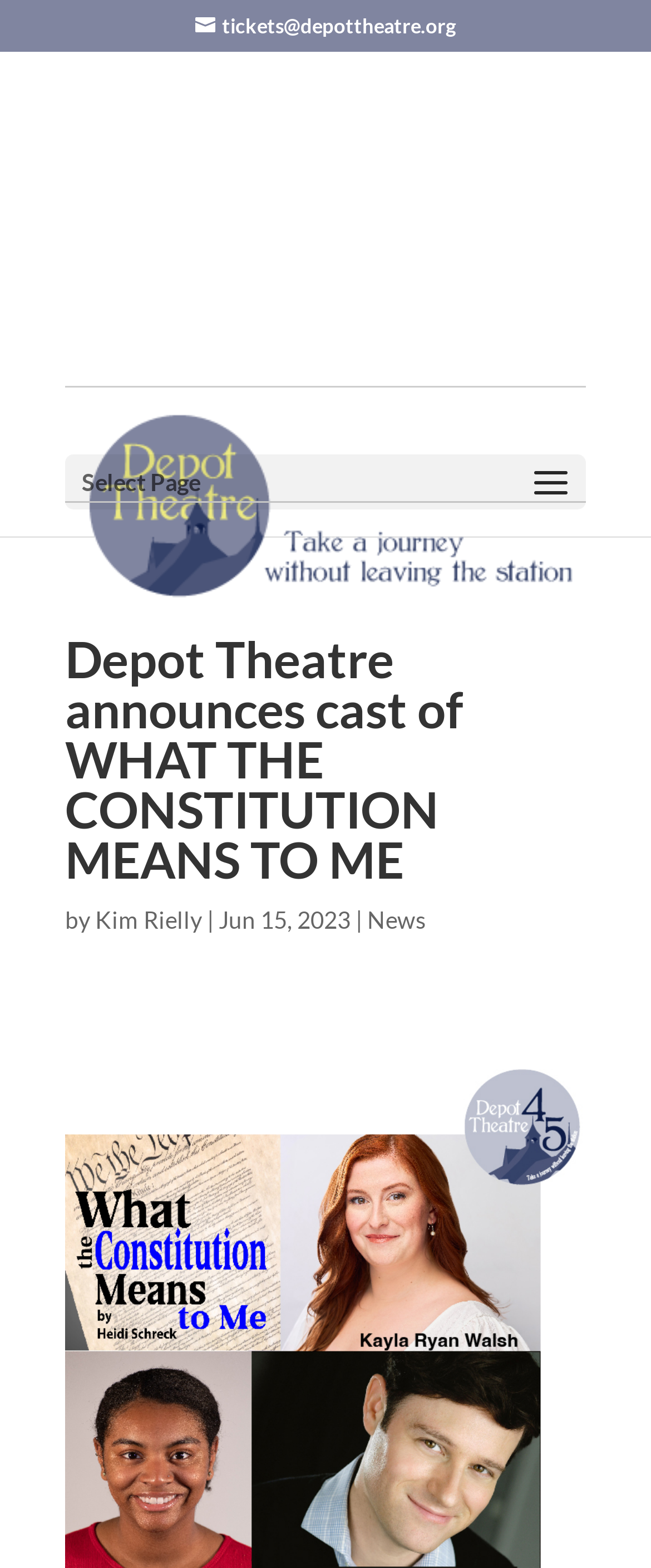Respond with a single word or phrase to the following question: What is the name of the theatre?

The Depot Theatre